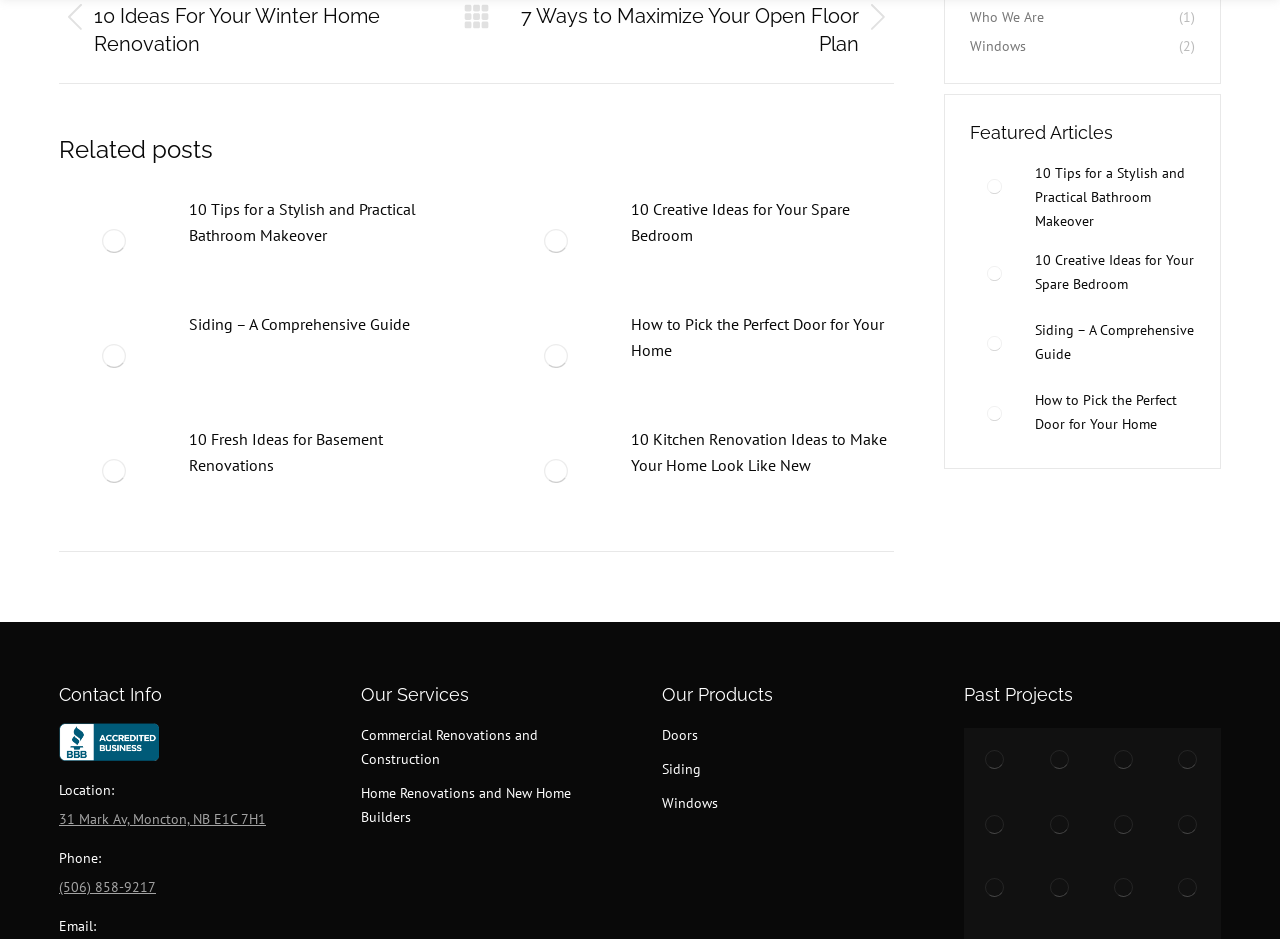How many articles are listed under 'Related posts'? Examine the screenshot and reply using just one word or a brief phrase.

6